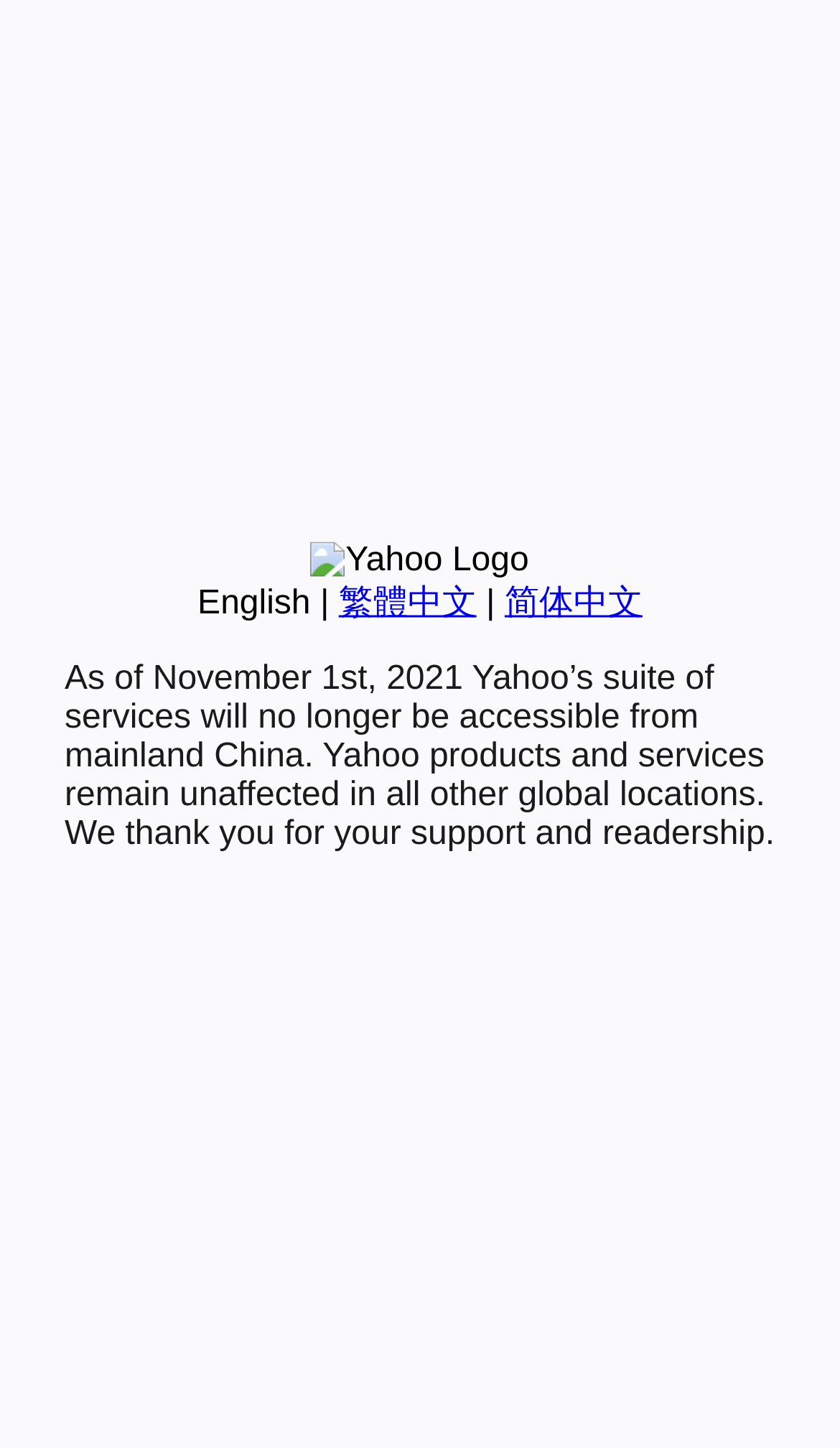Extract the bounding box for the UI element that matches this description: "aria-label="Share via Facebook"".

None